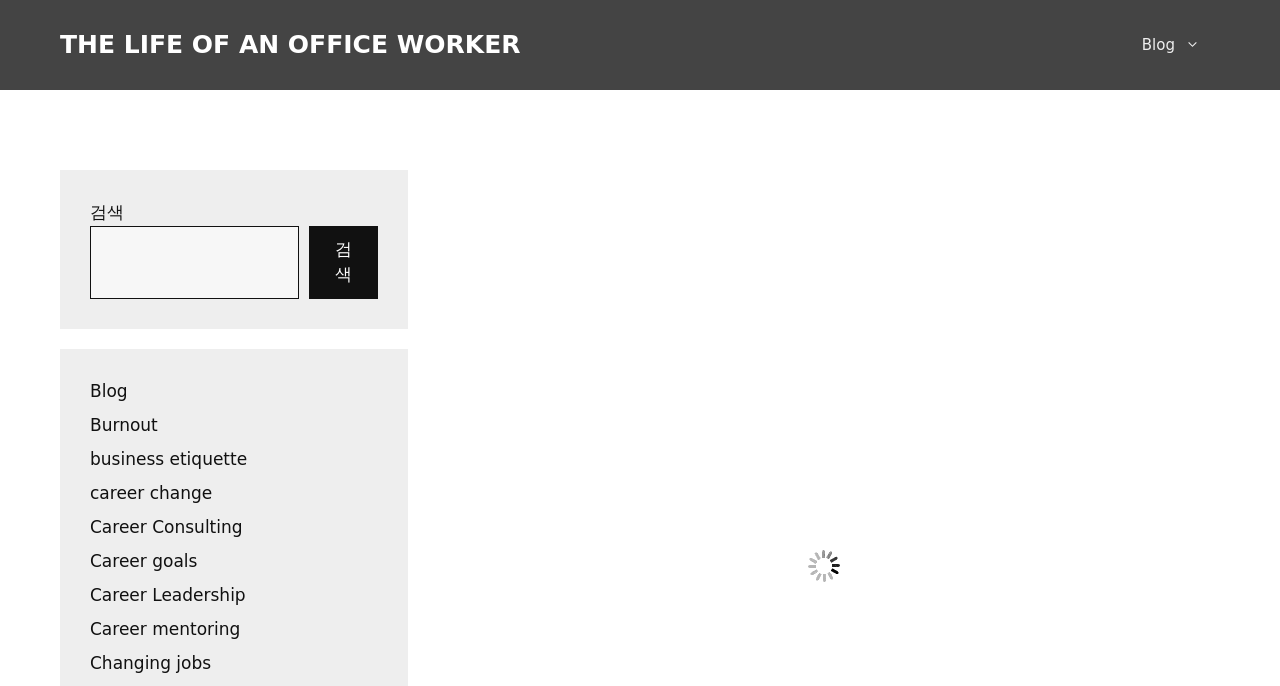Is there a search box on the webpage?
Refer to the image and provide a one-word or short phrase answer.

Yes